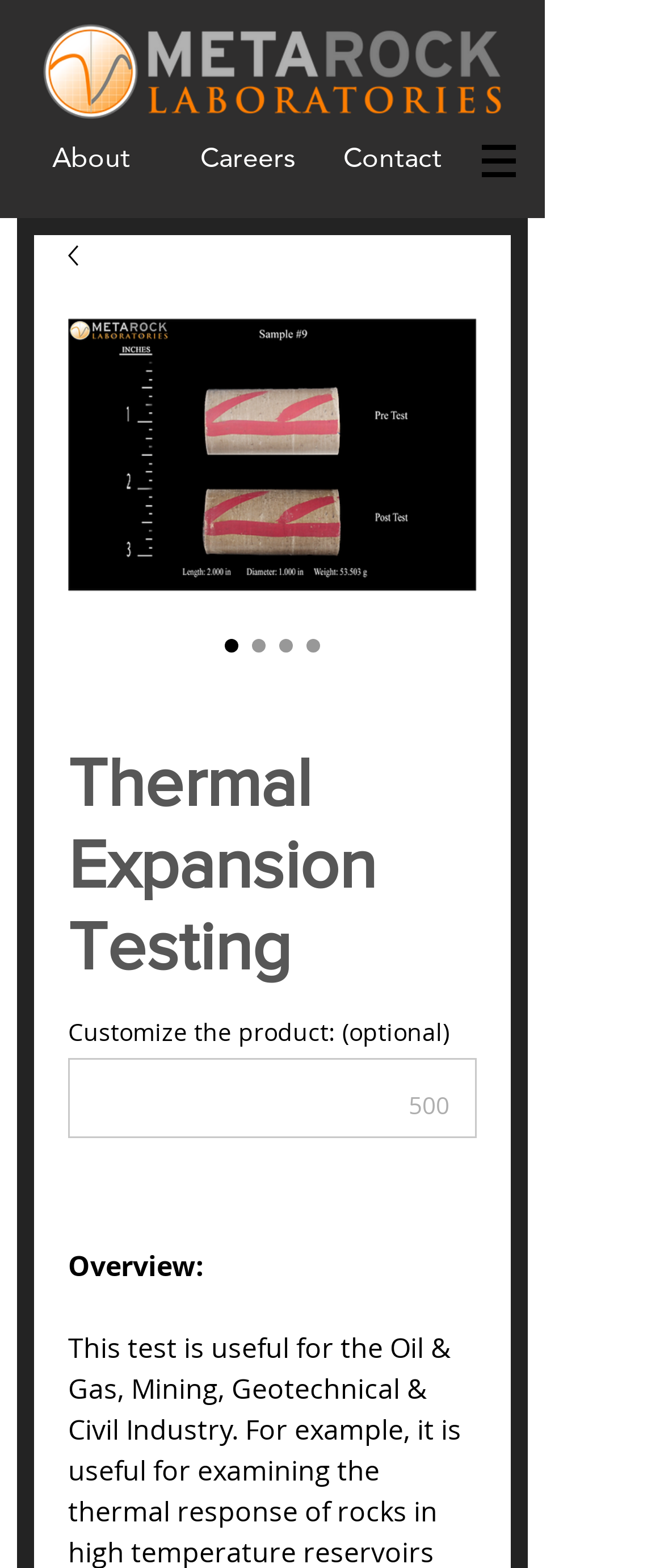What is the purpose of the textbox?
Look at the webpage screenshot and answer the question with a detailed explanation.

I looked at the static text element 'Customize the product: (optional)' which is located near the textbox, and inferred that the purpose of the textbox is to customize the product.